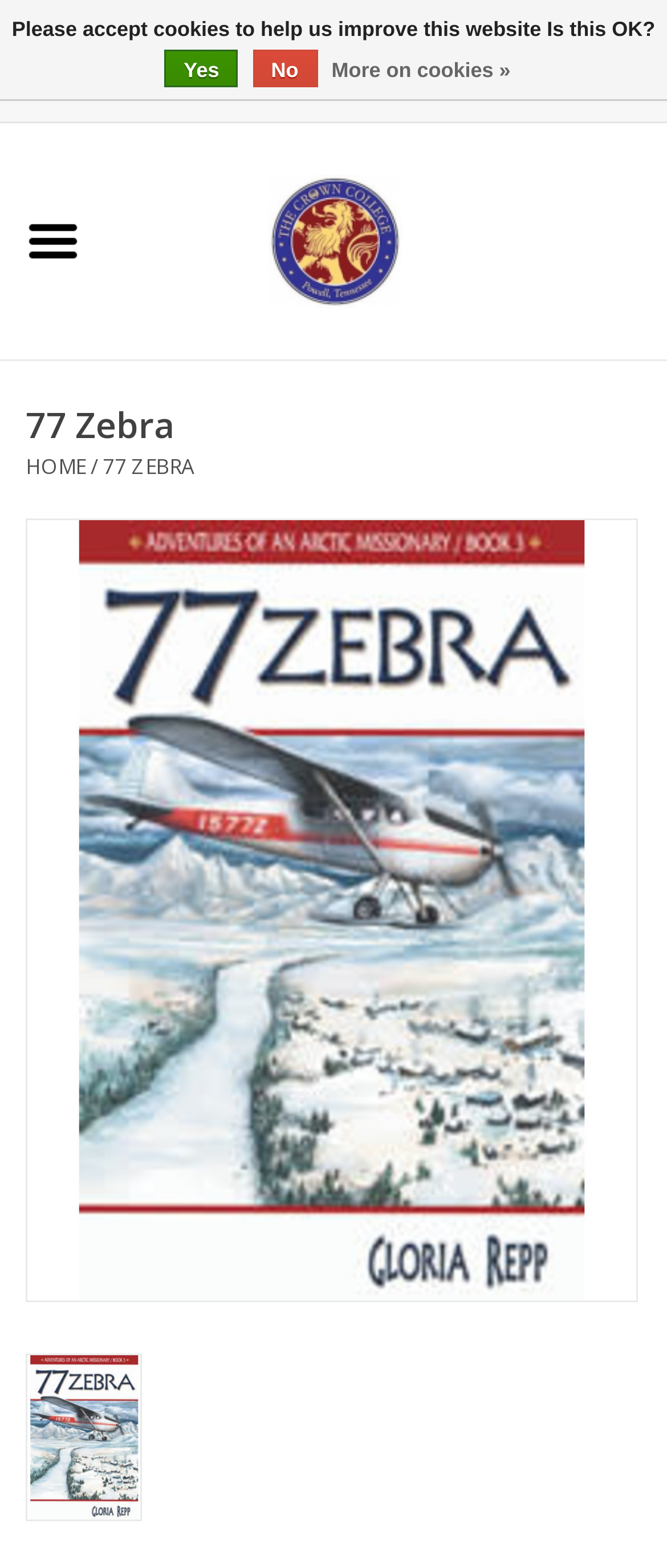How many categories are available in the menu?
Identify the answer in the screenshot and reply with a single word or phrase.

8